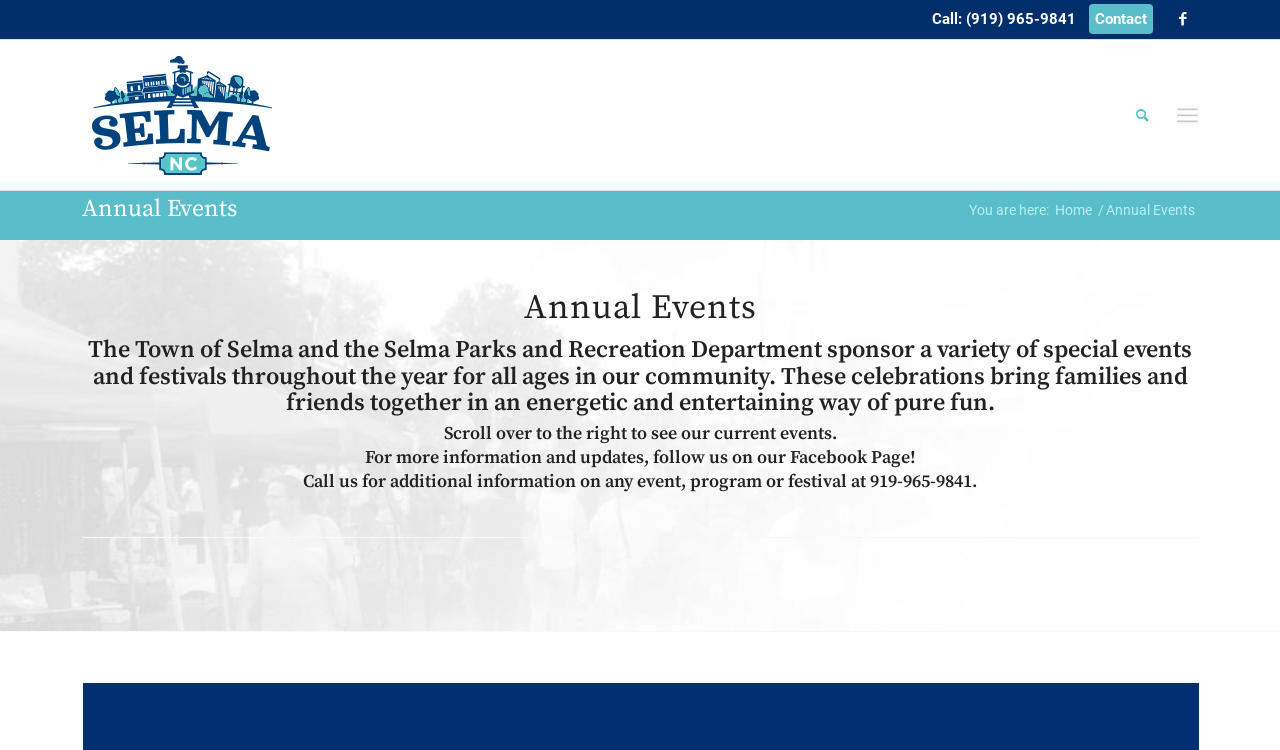Respond to the following question with a brief word or phrase:
What is the orientation of the menu with options like 'Call' and 'Contact'?

Vertical